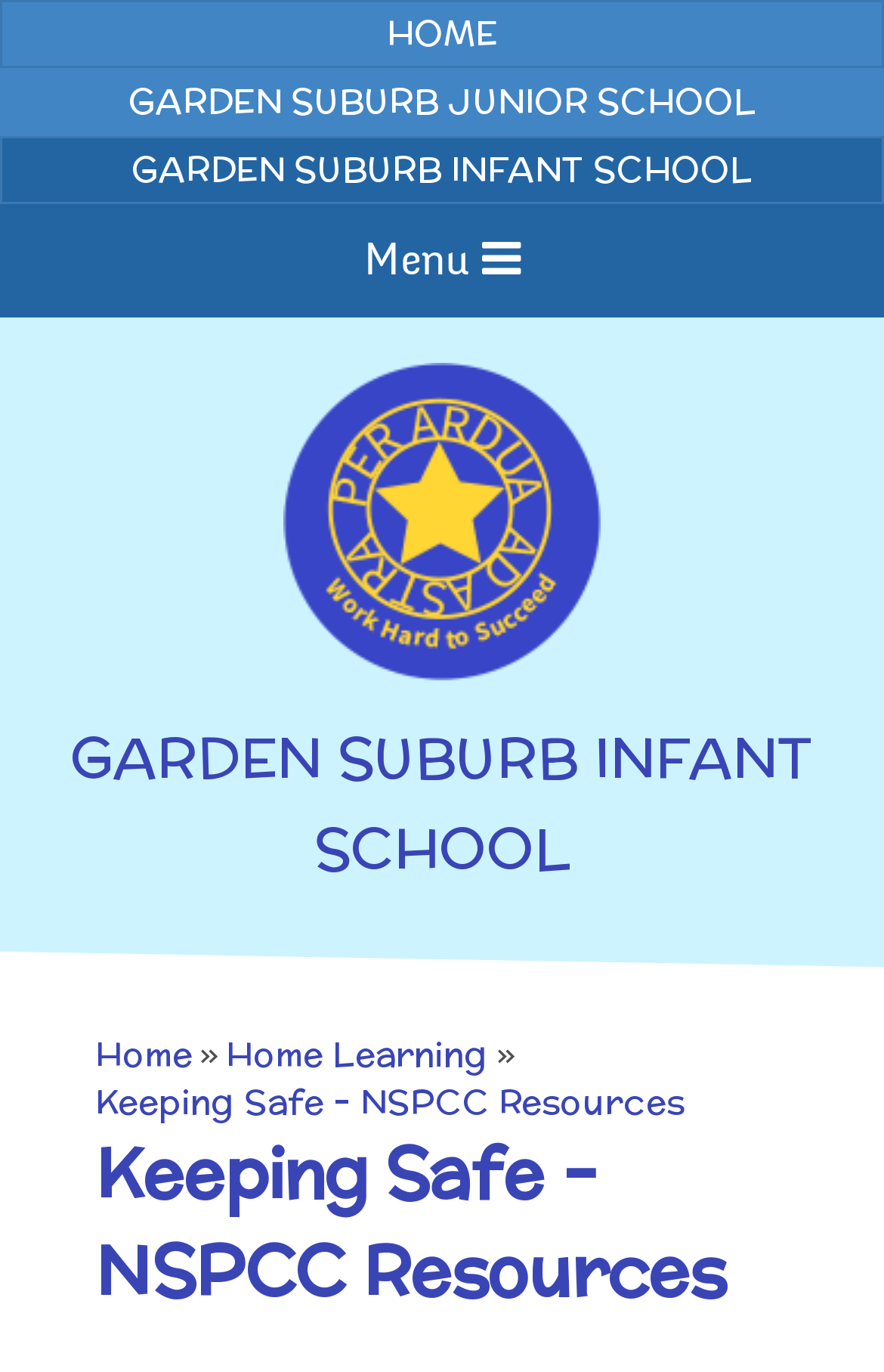Determine the bounding box coordinates of the section I need to click to execute the following instruction: "access Keeping Safe - NSPCC Resources". Provide the coordinates as four float numbers between 0 and 1, i.e., [left, top, right, bottom].

[0.108, 0.785, 0.774, 0.82]